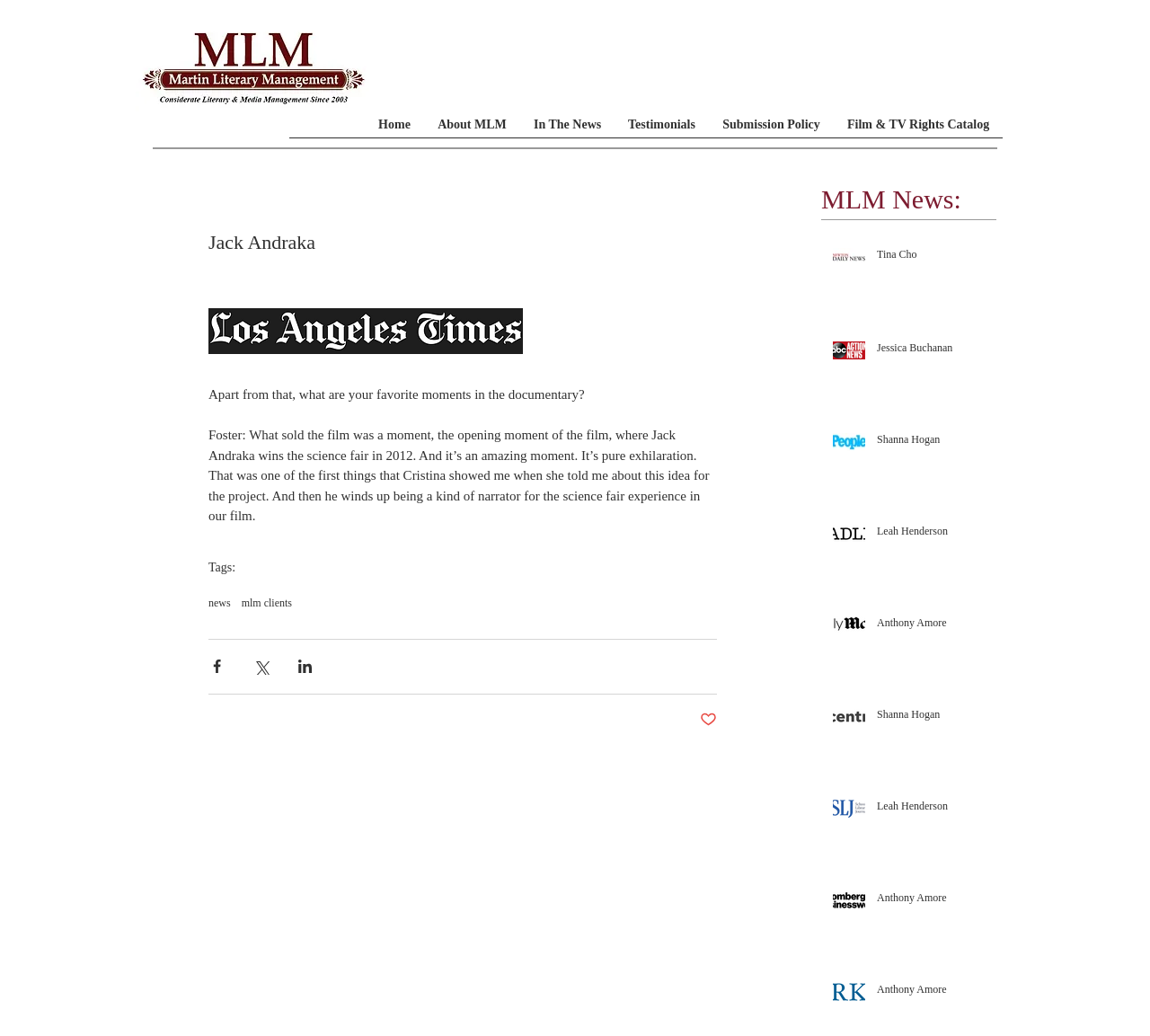How many testimonials are there on the webpage?
Answer the question using a single word or phrase, according to the image.

5